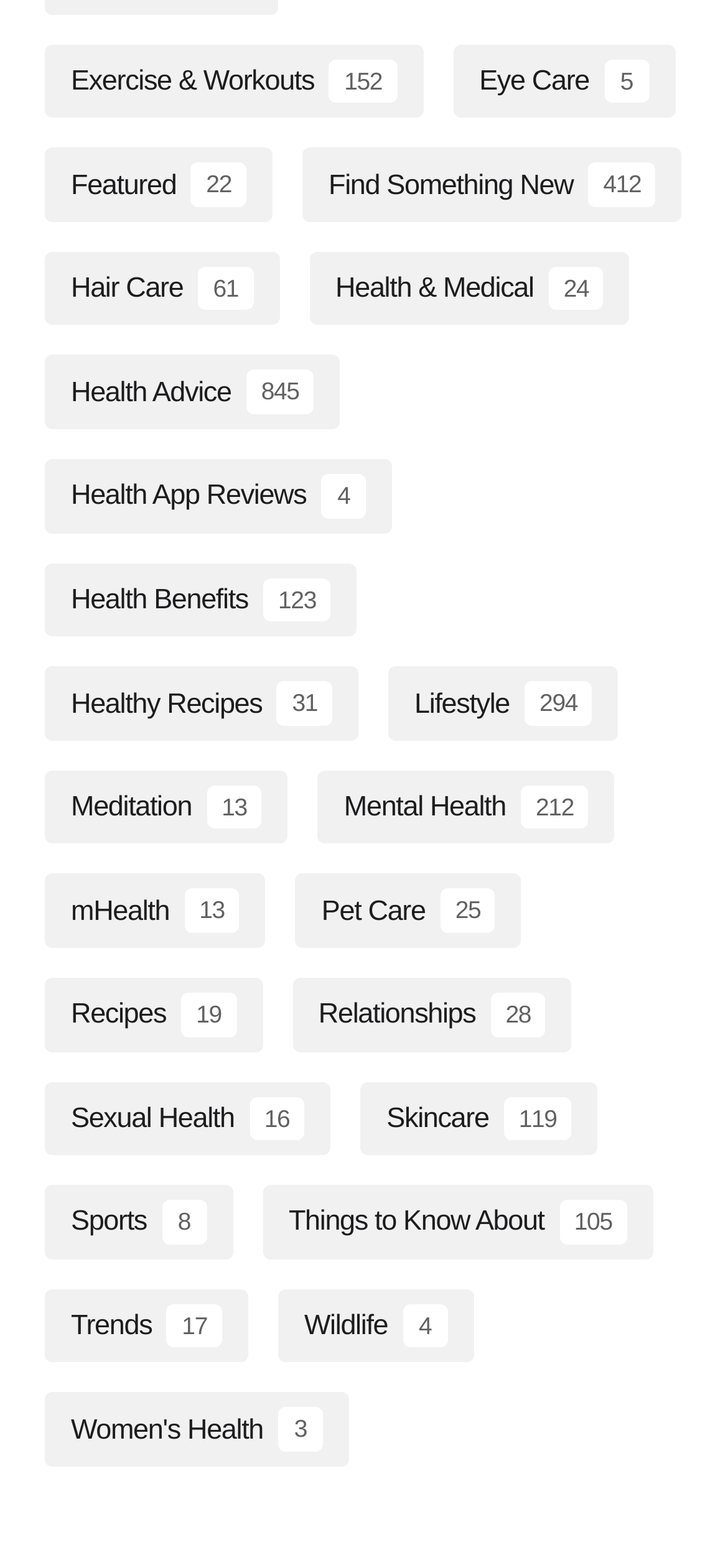Provide the bounding box coordinates of the UI element this sentence describes: "Trends 17".

[0.062, 0.822, 0.341, 0.869]